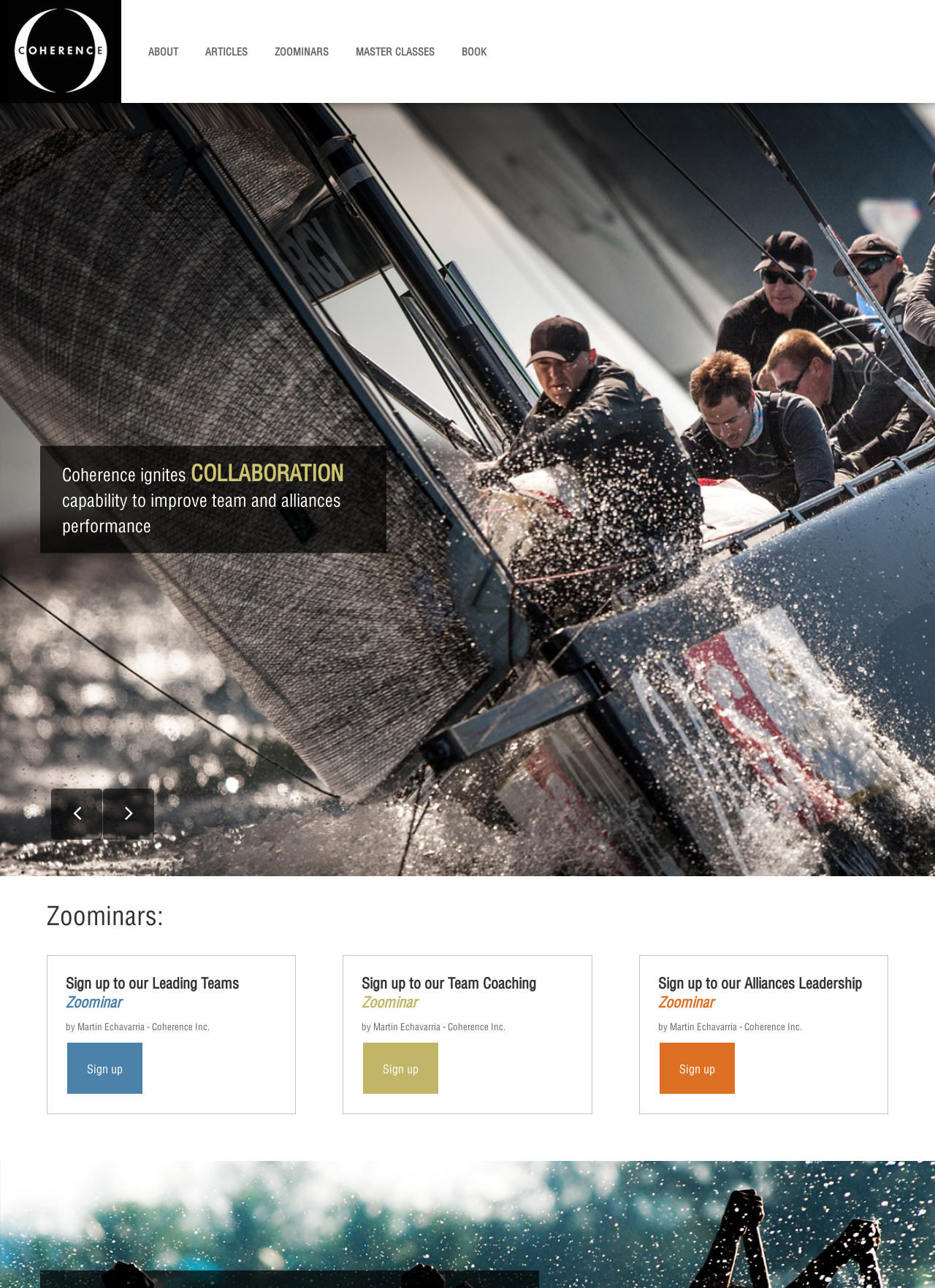Provide a thorough description of the webpage you see.

This webpage appears to be the homepage of Coherence360, a coaching and leadership development company. At the top left corner, there is a logo image of Coherence360. Below the logo, there are five navigation links: "ABOUT", "ARTICLES", "ZOOMINARS", "MASTER CLASSES", and "BOOK", which are aligned horizontally and take up about a quarter of the screen width.

Below the navigation links, there are four promotional links that describe the company's services, including collaboration capability, executive leadership, leadership practitioners, and alliance and partnership development. These links are aligned vertically and take up about half of the screen width.

On the right side of the page, there are three sections promoting Zoominars, which are online seminars on team coaching, team leadership, and alliances leadership. Each section has a heading, a brief description, and a "Sign up" link.

At the bottom of the page, there is a footer section that contains contact information, including an email address, phone number, and WhatsApp link. There are also social media links to connect with the company. Below the contact information, there is a quote from Paul Polman, the Global Unilever Chief, and a brief description of the company's mission. The footer section also includes a copyright notice and a link to the website designer.

Throughout the page, there are several icons and images, including a logo image, WhatsApp icon, and social media icons. The overall layout is organized and easy to navigate, with clear headings and concise text.